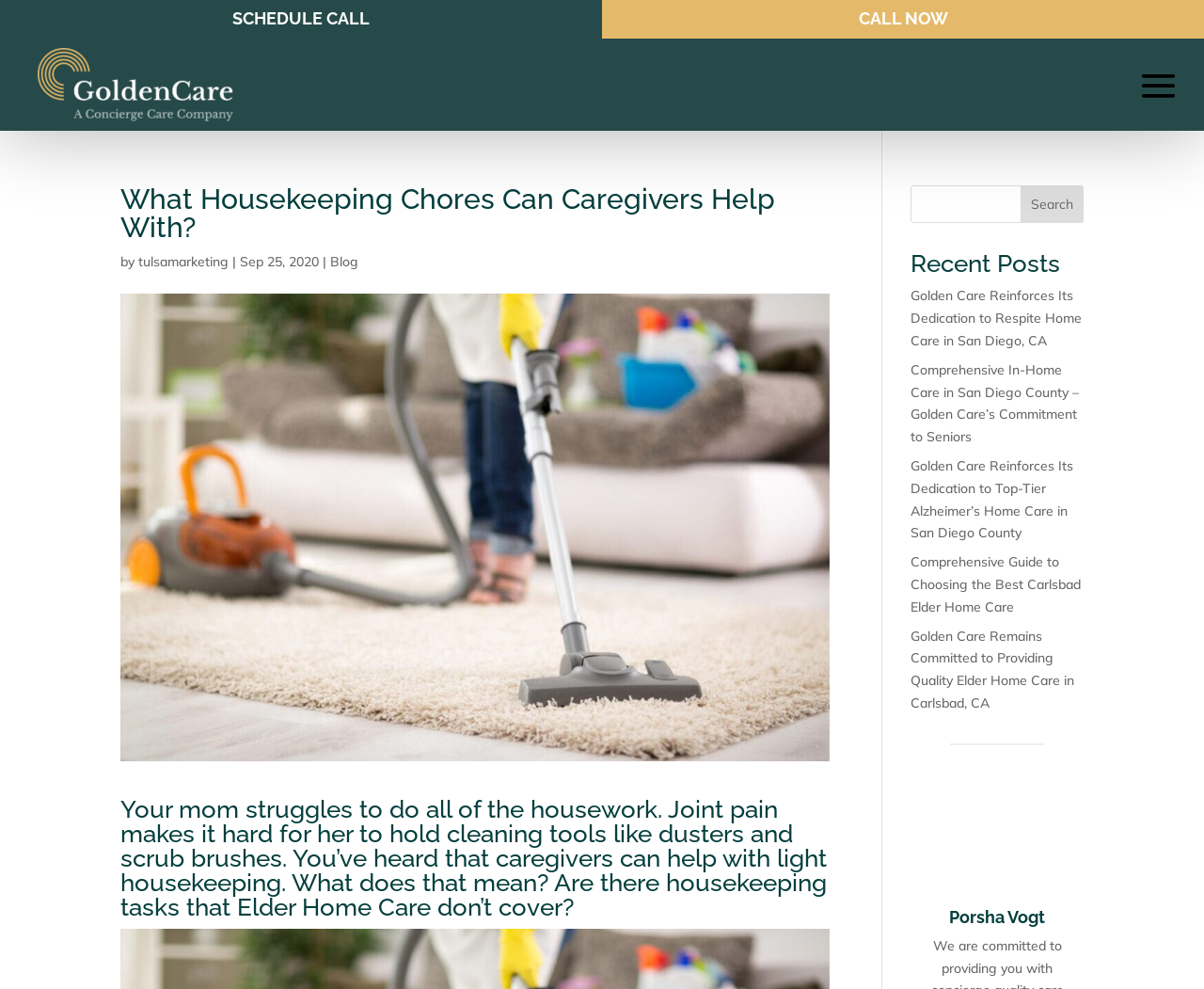Given the description of the UI element: "parent_node: Search name="s"", predict the bounding box coordinates in the form of [left, top, right, bottom], with each value being a float between 0 and 1.

[0.756, 0.188, 0.9, 0.226]